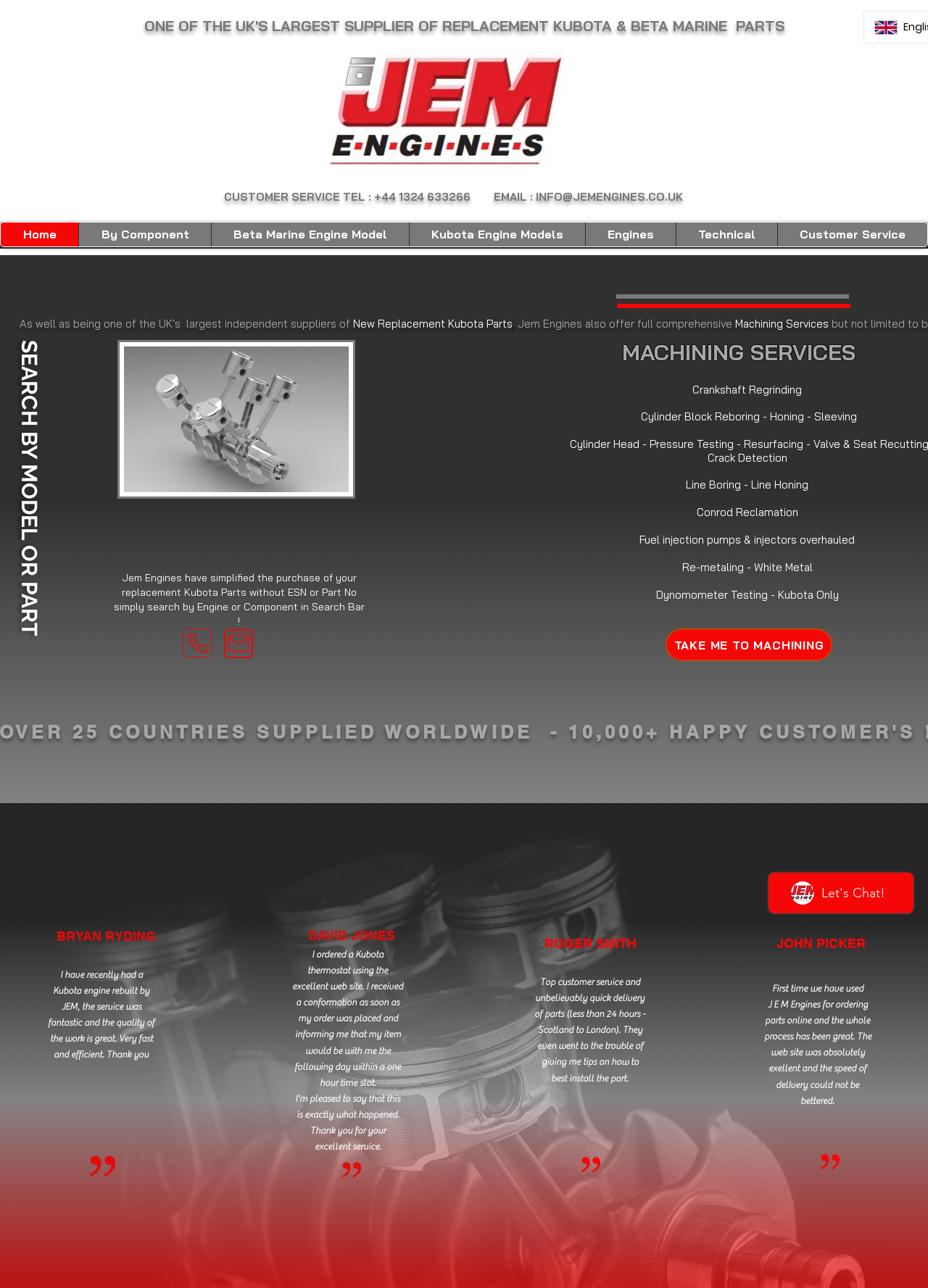Respond with a single word or phrase to the following question: What is the website's search functionality for?

Search by model or part